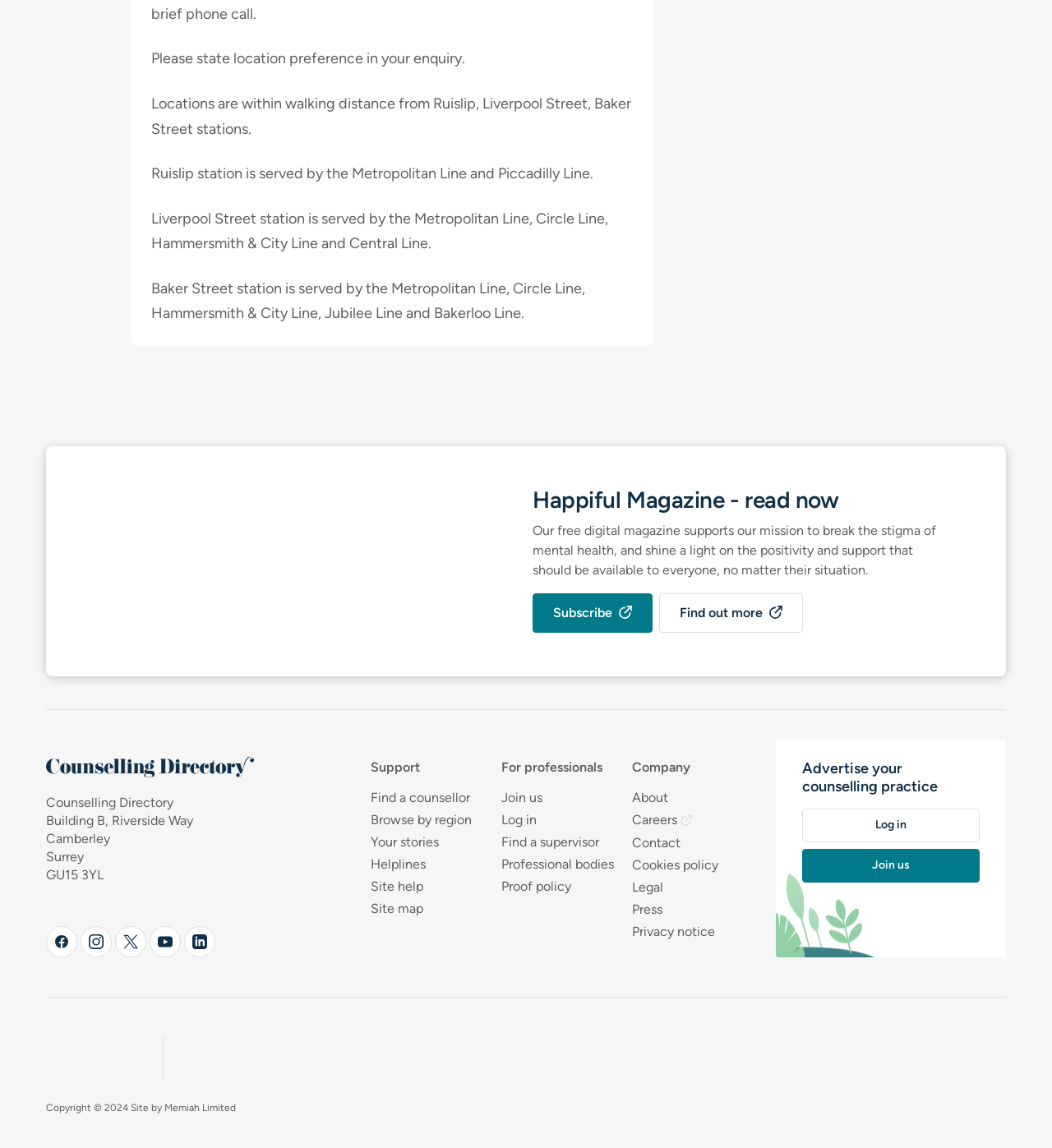Could you find the bounding box coordinates of the clickable area to complete this instruction: "Log in"?

[0.476, 0.706, 0.51, 0.722]